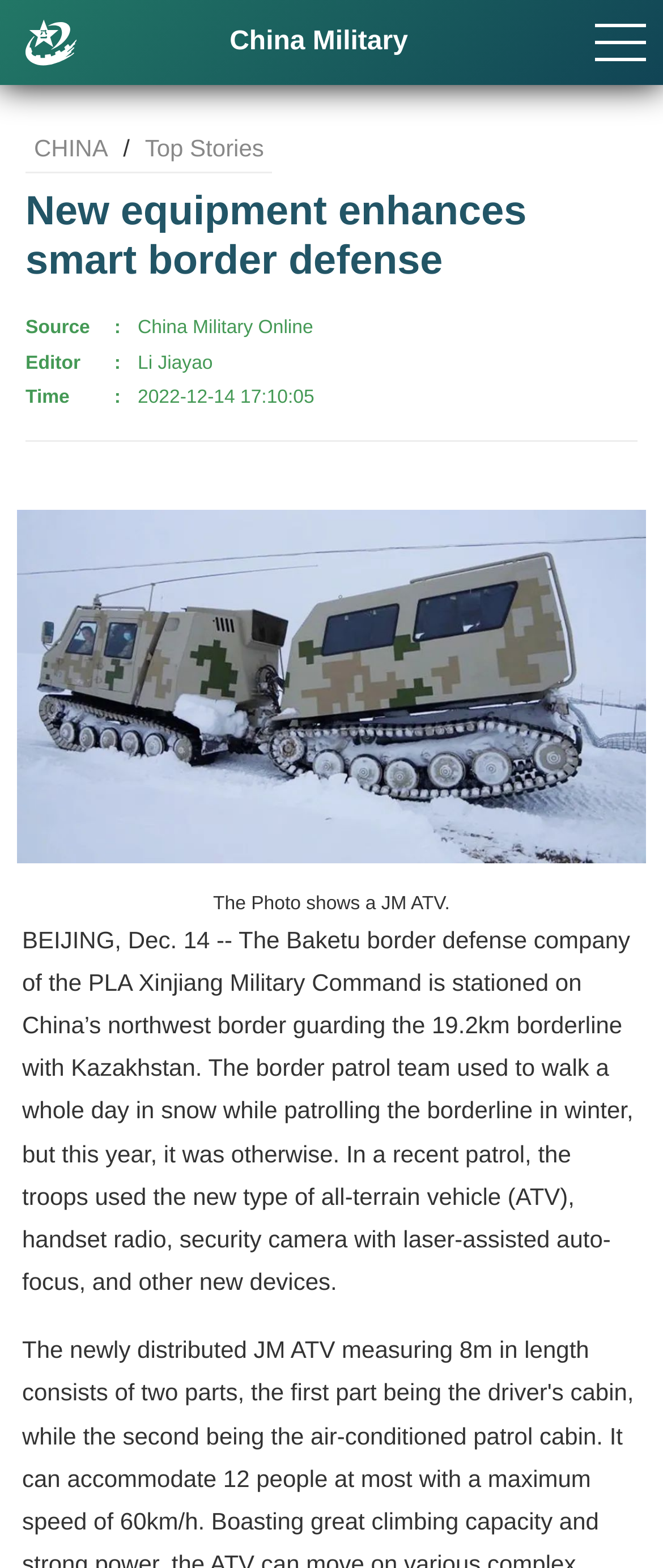Answer the question in one word or a short phrase:
What is the name of the editor of the article?

Li Jiayao